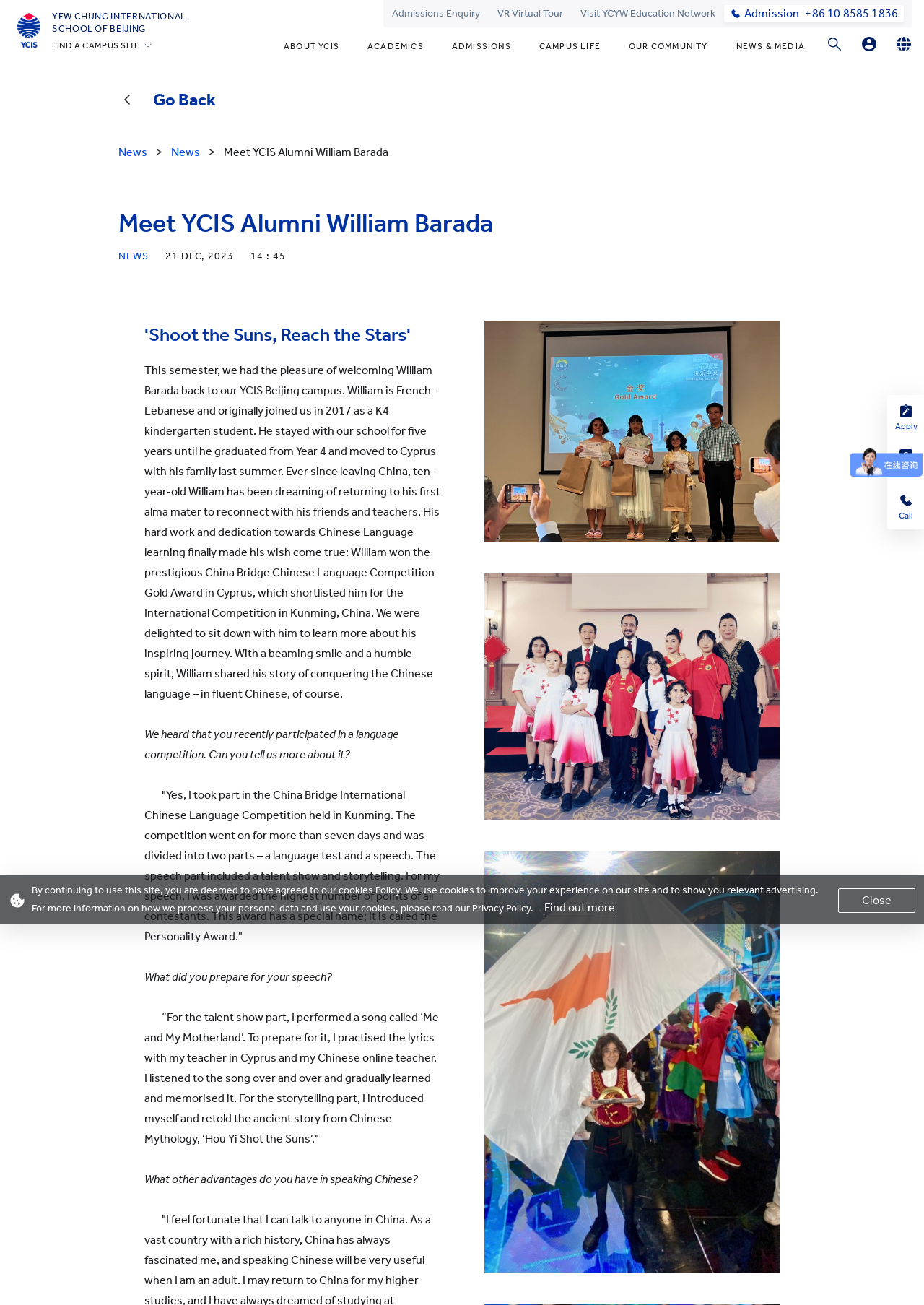Identify the bounding box coordinates for the region of the element that should be clicked to carry out the instruction: "Click the 'FIND A CAMPUS SITE' button". The bounding box coordinates should be four float numbers between 0 and 1, i.e., [left, top, right, bottom].

[0.056, 0.031, 0.165, 0.039]